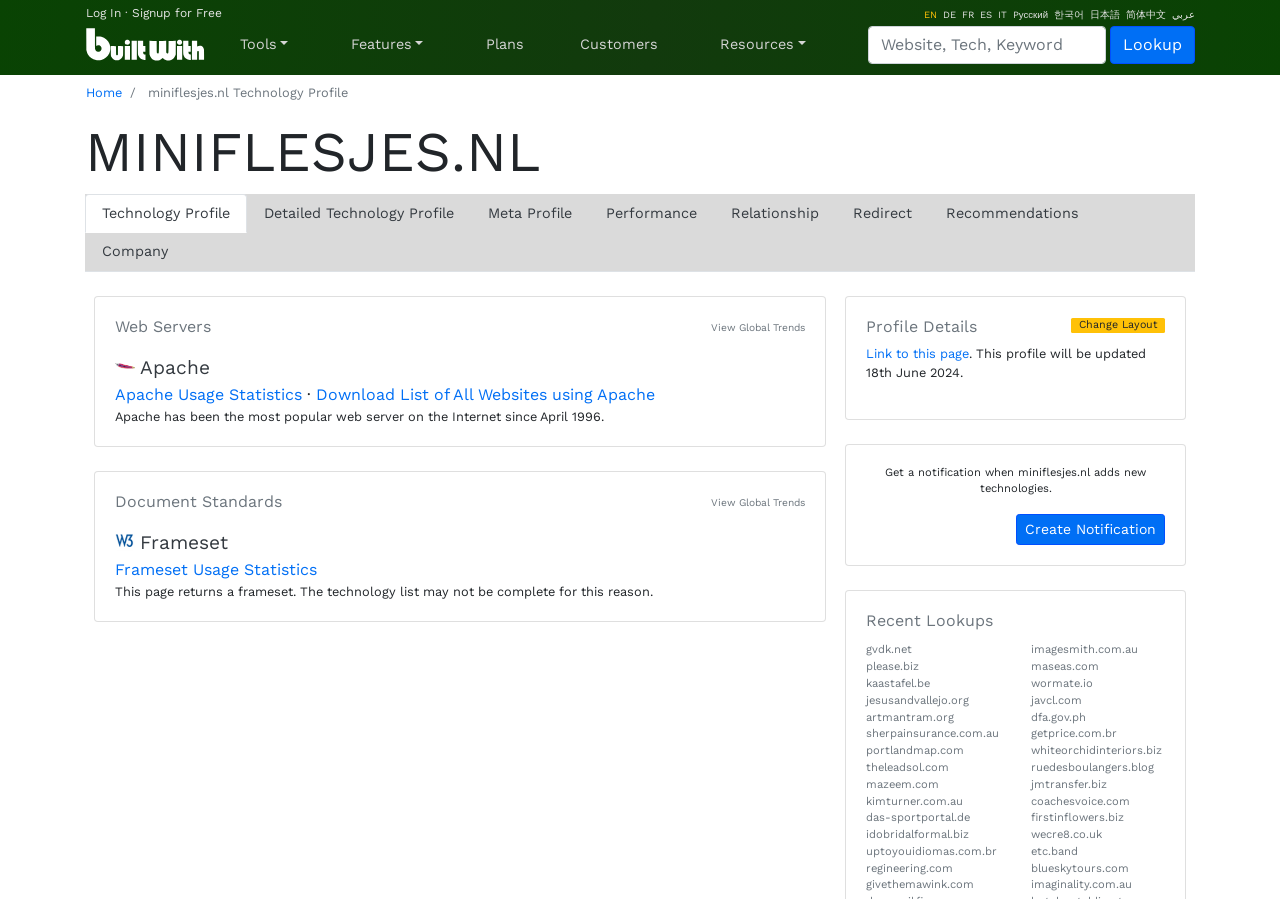Kindly respond to the following question with a single word or a brief phrase: 
What is the purpose of the 'Lookup' button?

Search